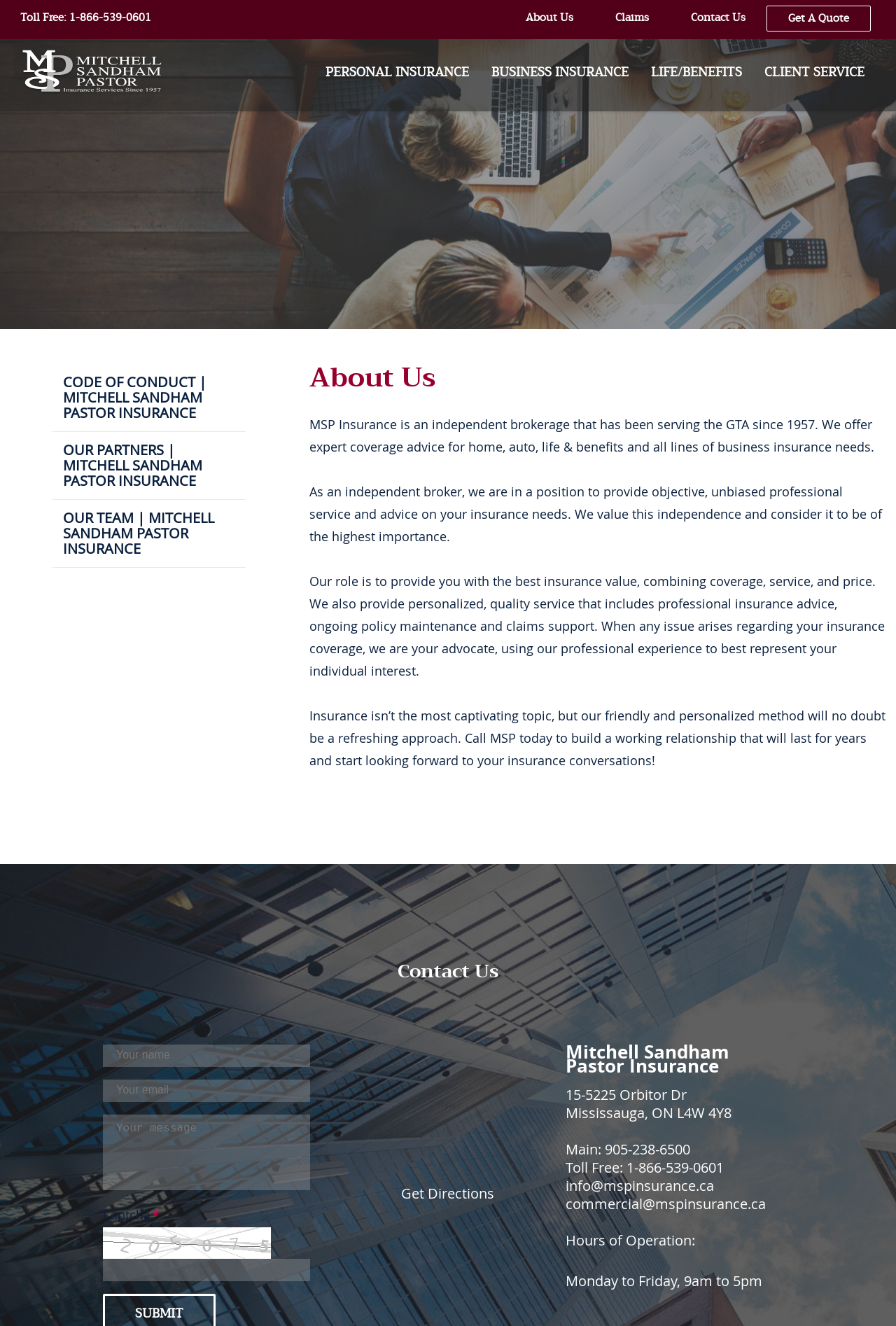Identify the bounding box coordinates of the region I need to click to complete this instruction: "Click the 'Contact Us' link".

[0.771, 0.007, 0.832, 0.021]